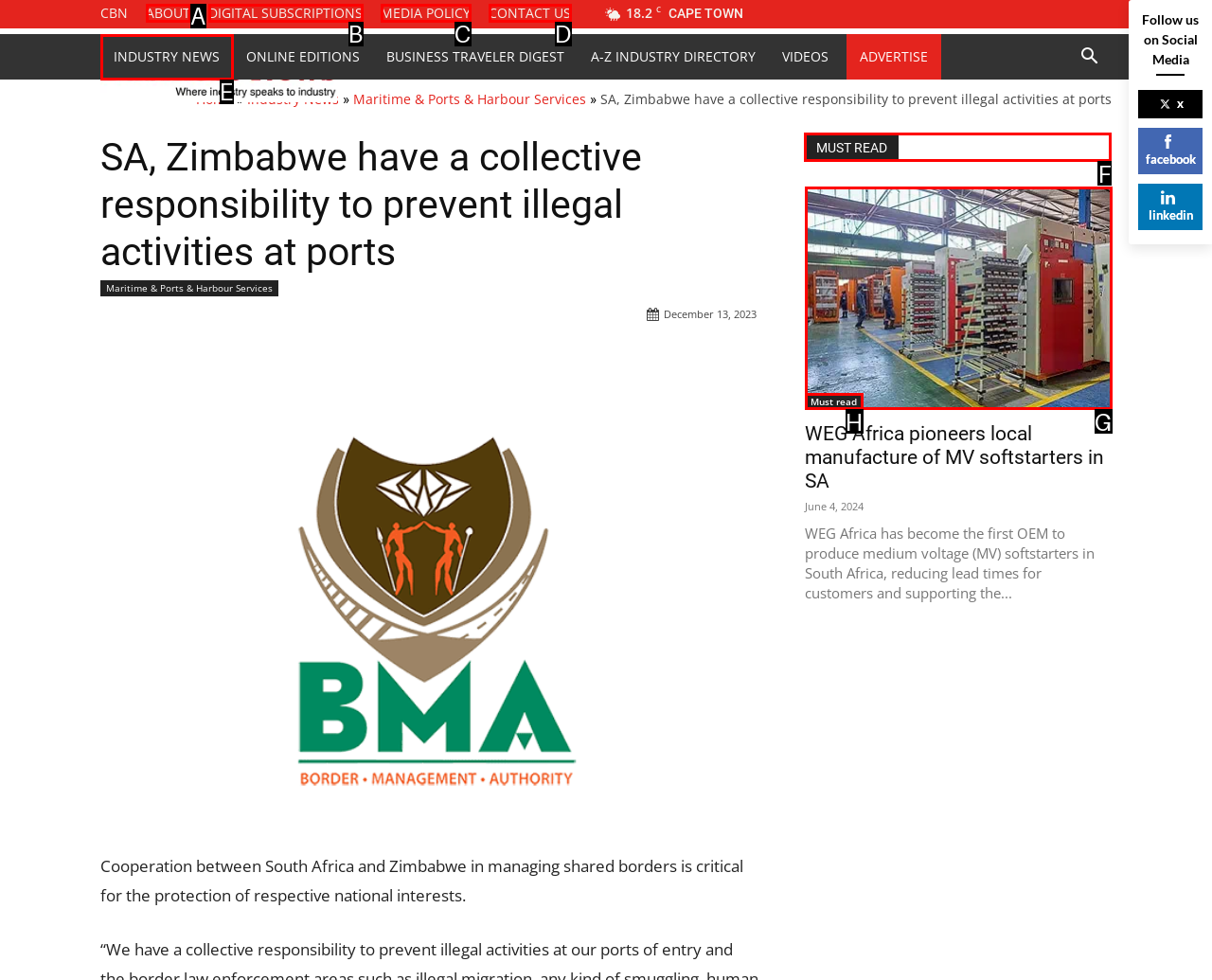Point out the option that needs to be clicked to fulfill the following instruction: Read the 'MUST READ' article
Answer with the letter of the appropriate choice from the listed options.

F